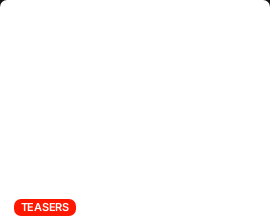List and describe all the prominent features within the image.

The image titled "Uzalo Teasers June 2024" presents an enticing preview of upcoming storylines from the popular South African soap opera, Uzalo. The visual serves as a promotional element for fans eager to discover what to expect in the series during the month of June 2024. Accompanying this image is a clickable link allowing viewers to delve deeper into the teasers or related stories. Positioned prominently within the context of the webpage, it invites engagement from the audience keen on staying updated with their favorite show. The image is highlighted within a section labeled "TEASERS," emphasizing its relevance as part of the show's promotional content.